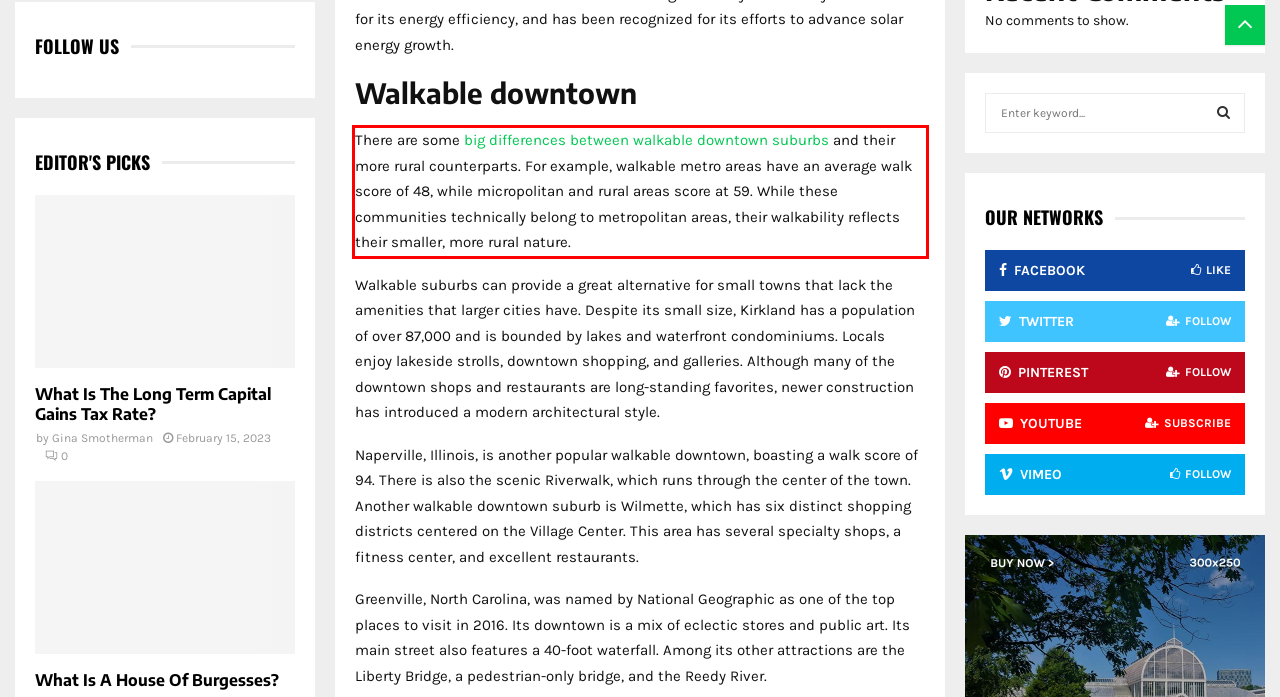You have a screenshot of a webpage with a UI element highlighted by a red bounding box. Use OCR to obtain the text within this highlighted area.

There are some big differences between walkable downtown suburbs and their more rural counterparts. For example, walkable metro areas have an average walk score of 48, while micropolitan and rural areas score at 59. While these communities technically belong to metropolitan areas, their walkability reflects their smaller, more rural nature.